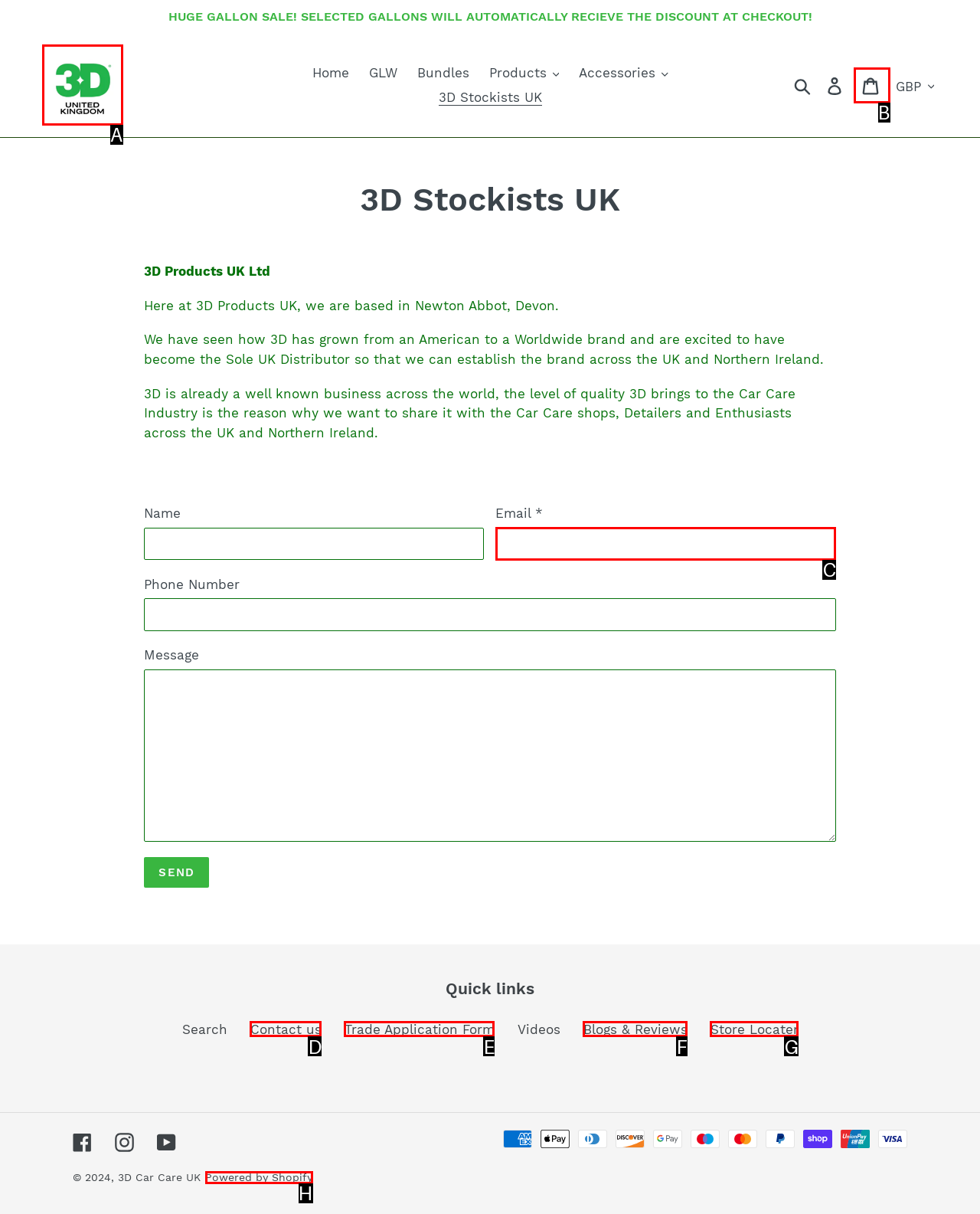What option should you select to complete this task: Search for a topic? Indicate your answer by providing the letter only.

None